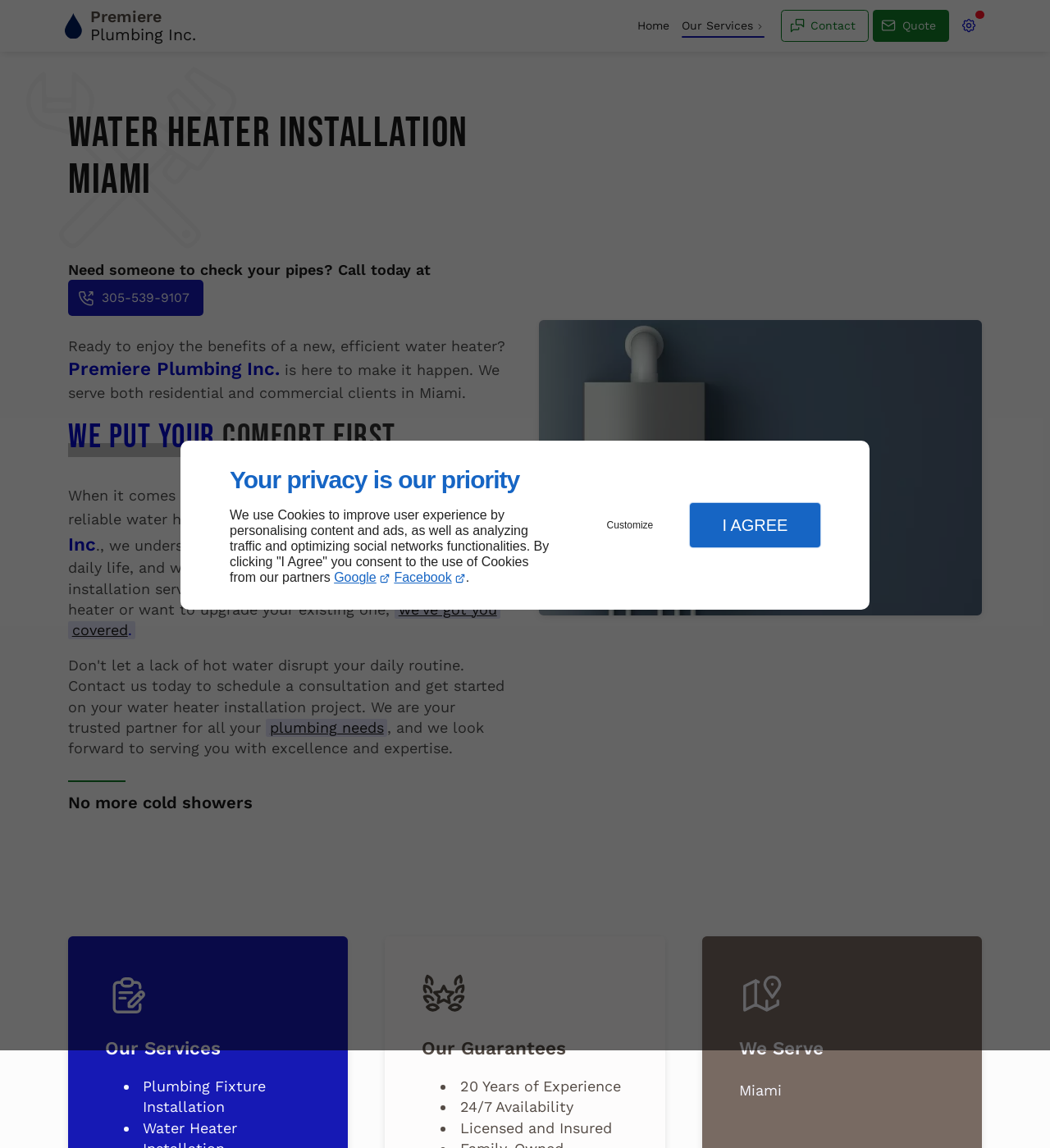What areas do they serve?
Using the visual information, respond with a single word or phrase.

Miami